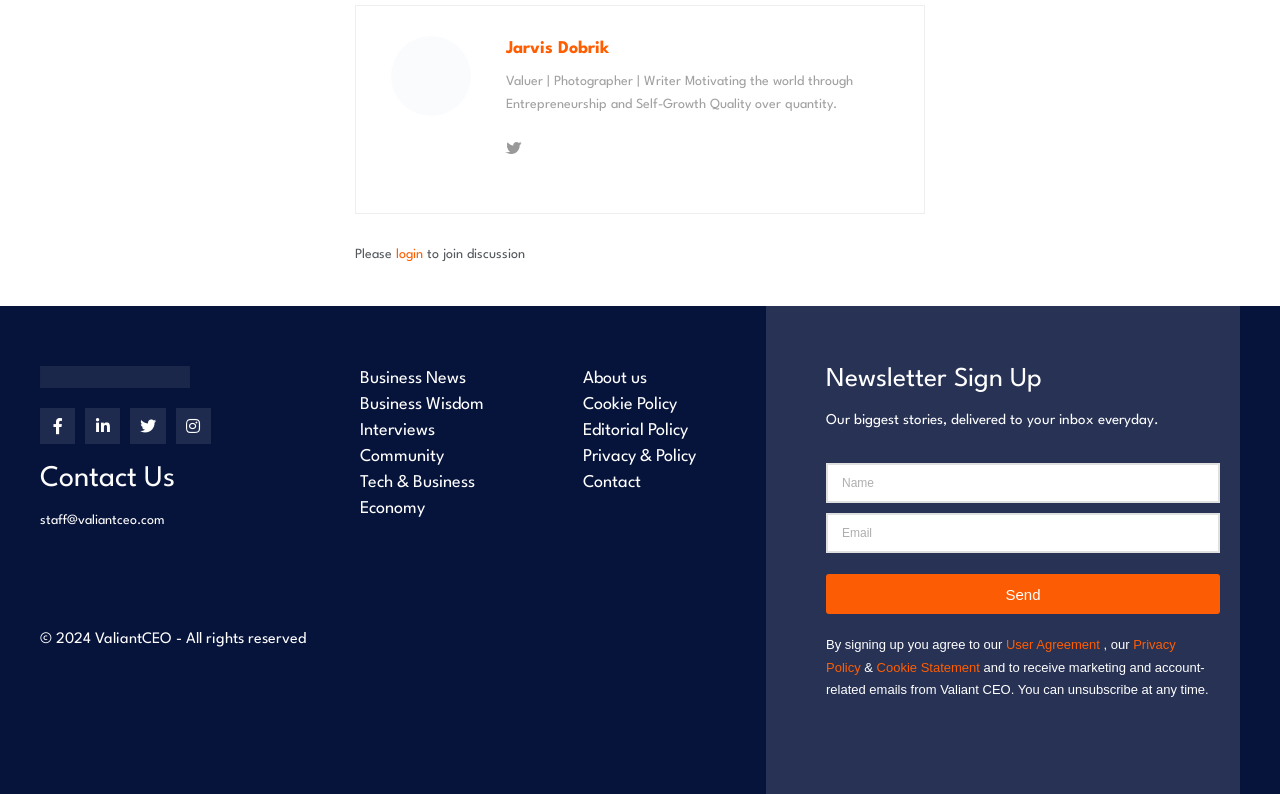Please identify the bounding box coordinates for the region that you need to click to follow this instruction: "view the collection dielmann".

None